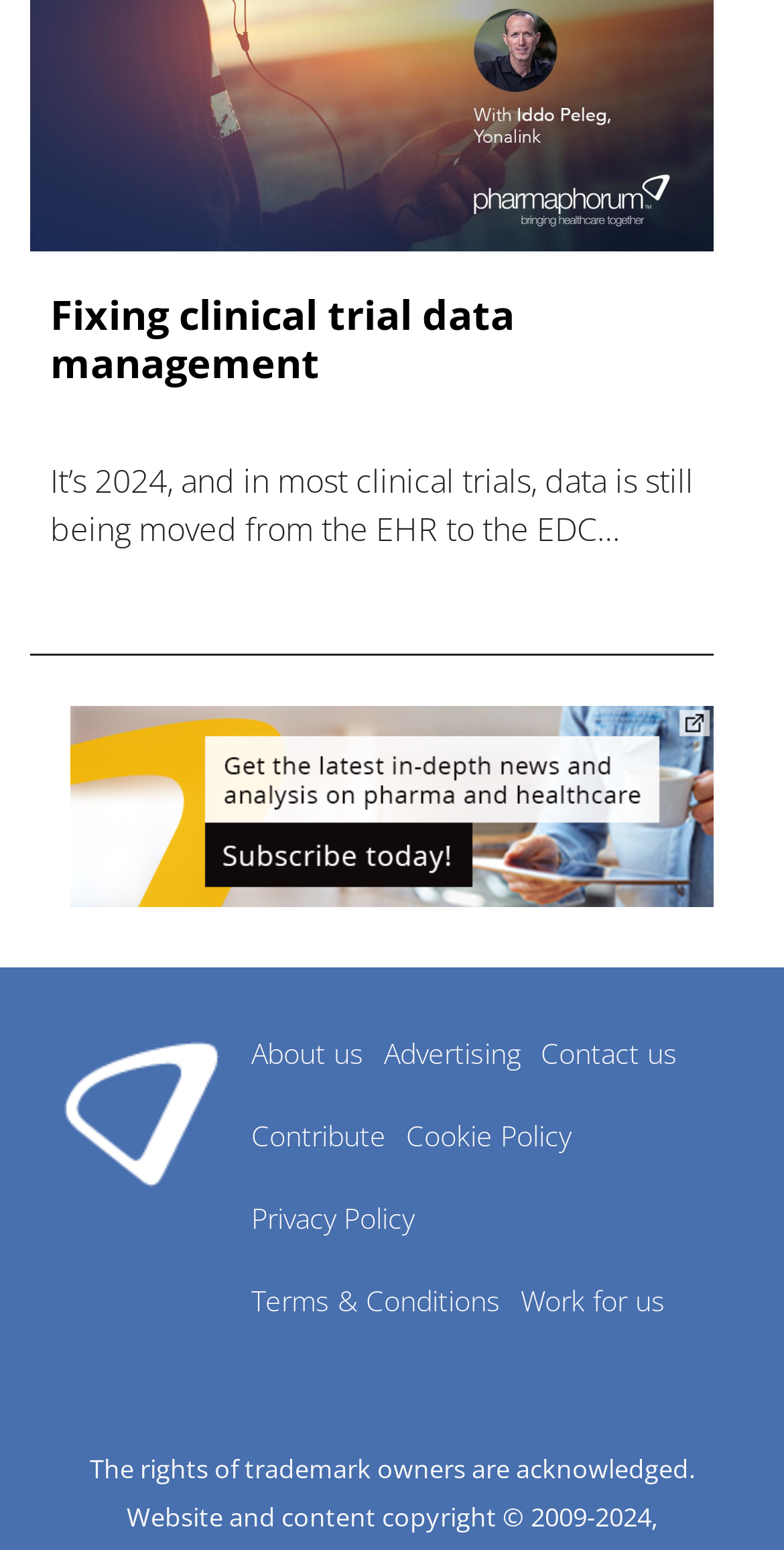Locate the bounding box coordinates of the element you need to click to accomplish the task described by this instruction: "Visit Pharmaphorum".

[0.077, 0.666, 0.285, 0.769]